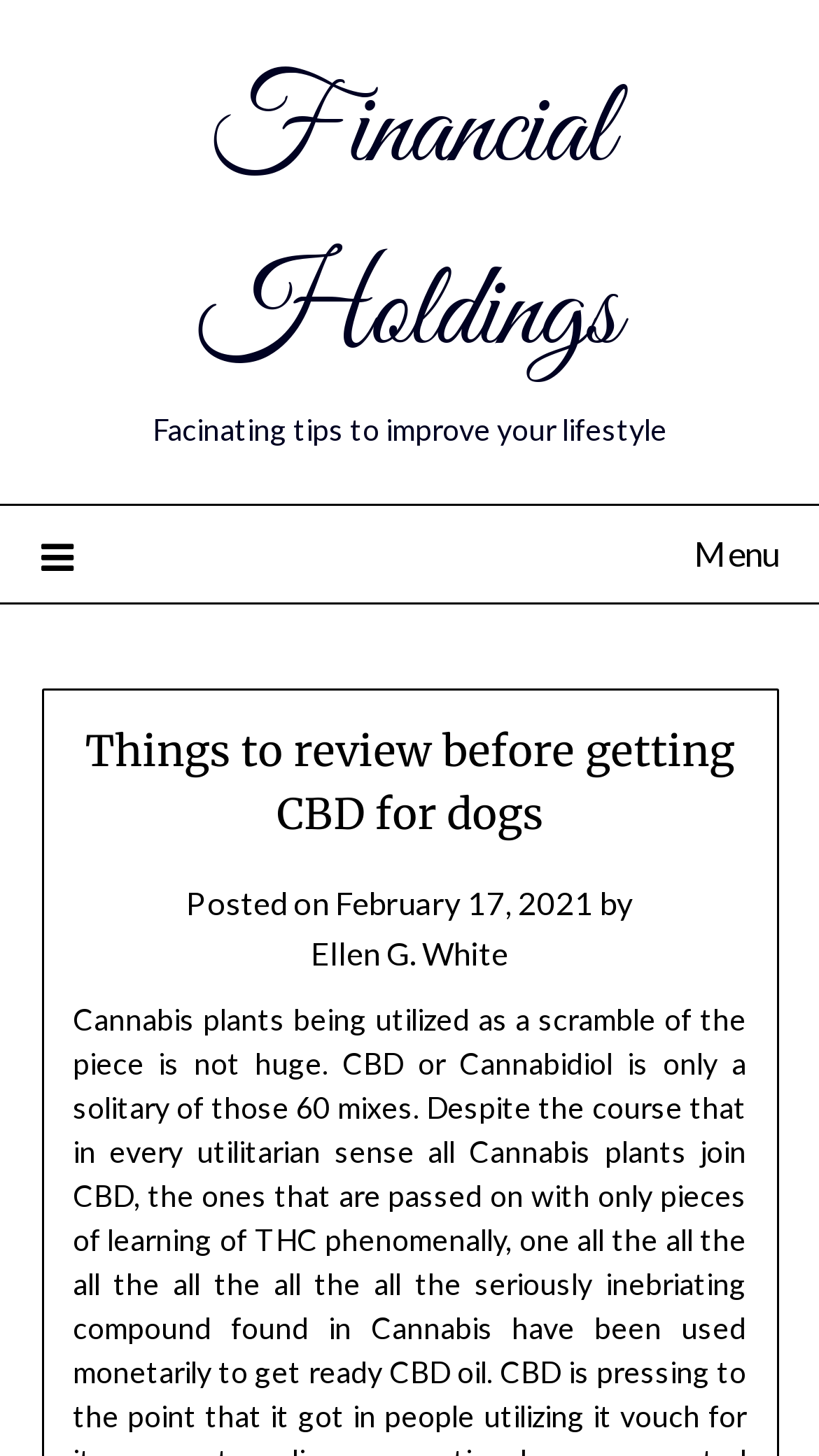What is the website name?
Please use the visual content to give a single word or phrase answer.

Financial Holdings